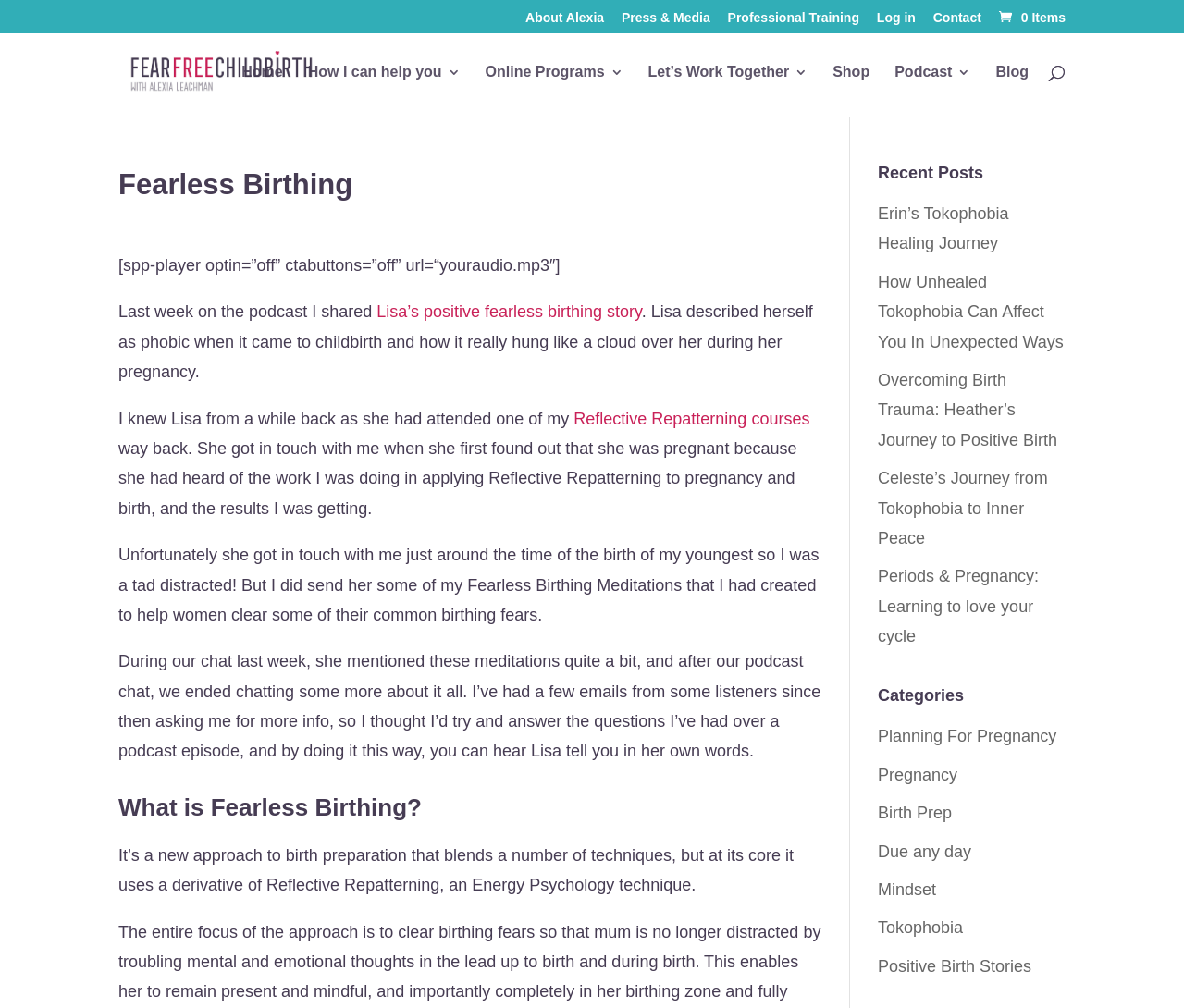Identify the bounding box coordinates for the region to click in order to carry out this instruction: "Read Lisa’s positive fearless birthing story". Provide the coordinates using four float numbers between 0 and 1, formatted as [left, top, right, bottom].

[0.318, 0.3, 0.542, 0.319]